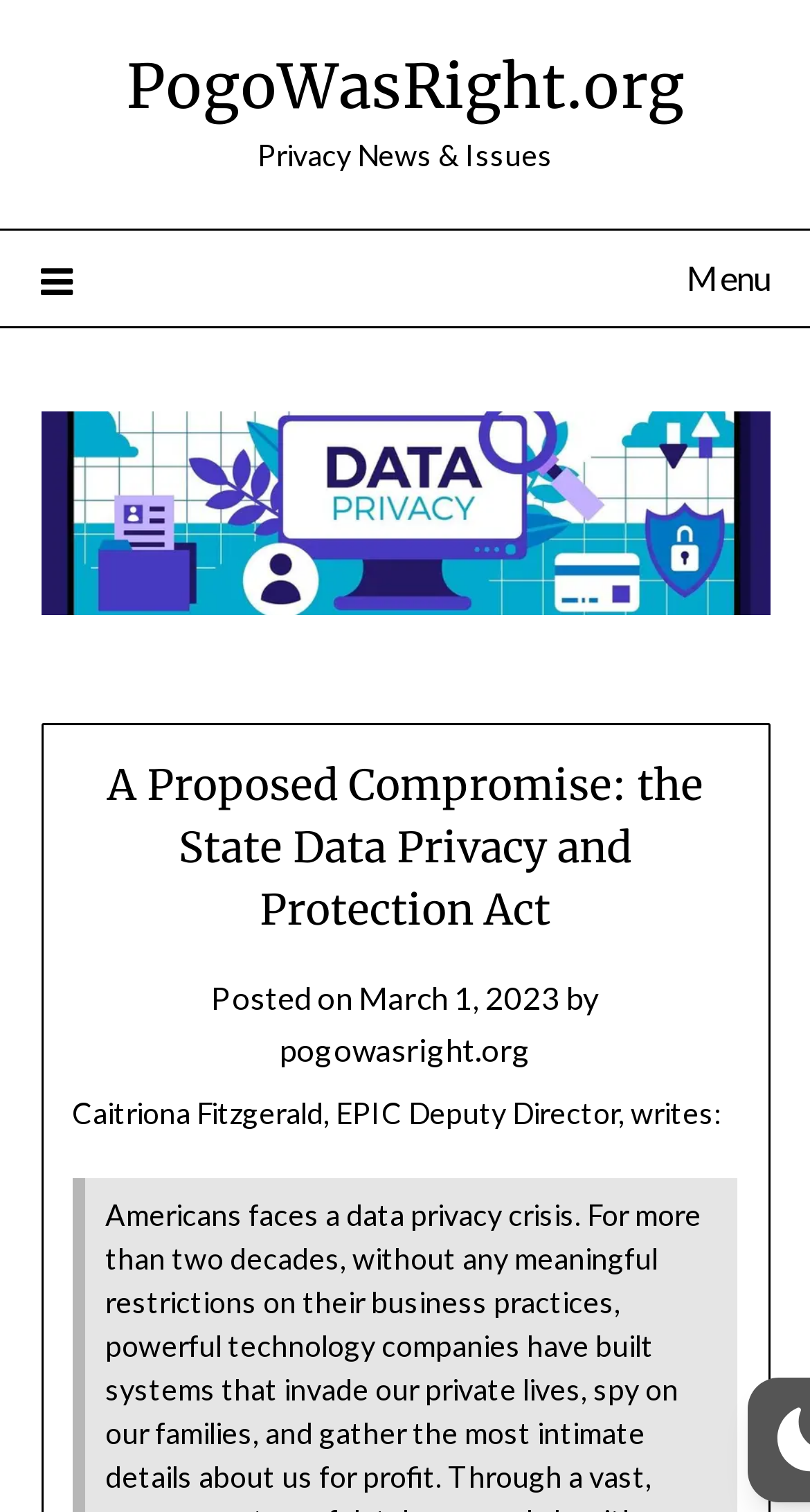What is the role of Caitriona Fitzgerald?
Could you give a comprehensive explanation in response to this question?

I determined the answer by reading the static text 'Caitriona Fitzgerald, EPIC Deputy Director, writes:', which indicates her role at EPIC.